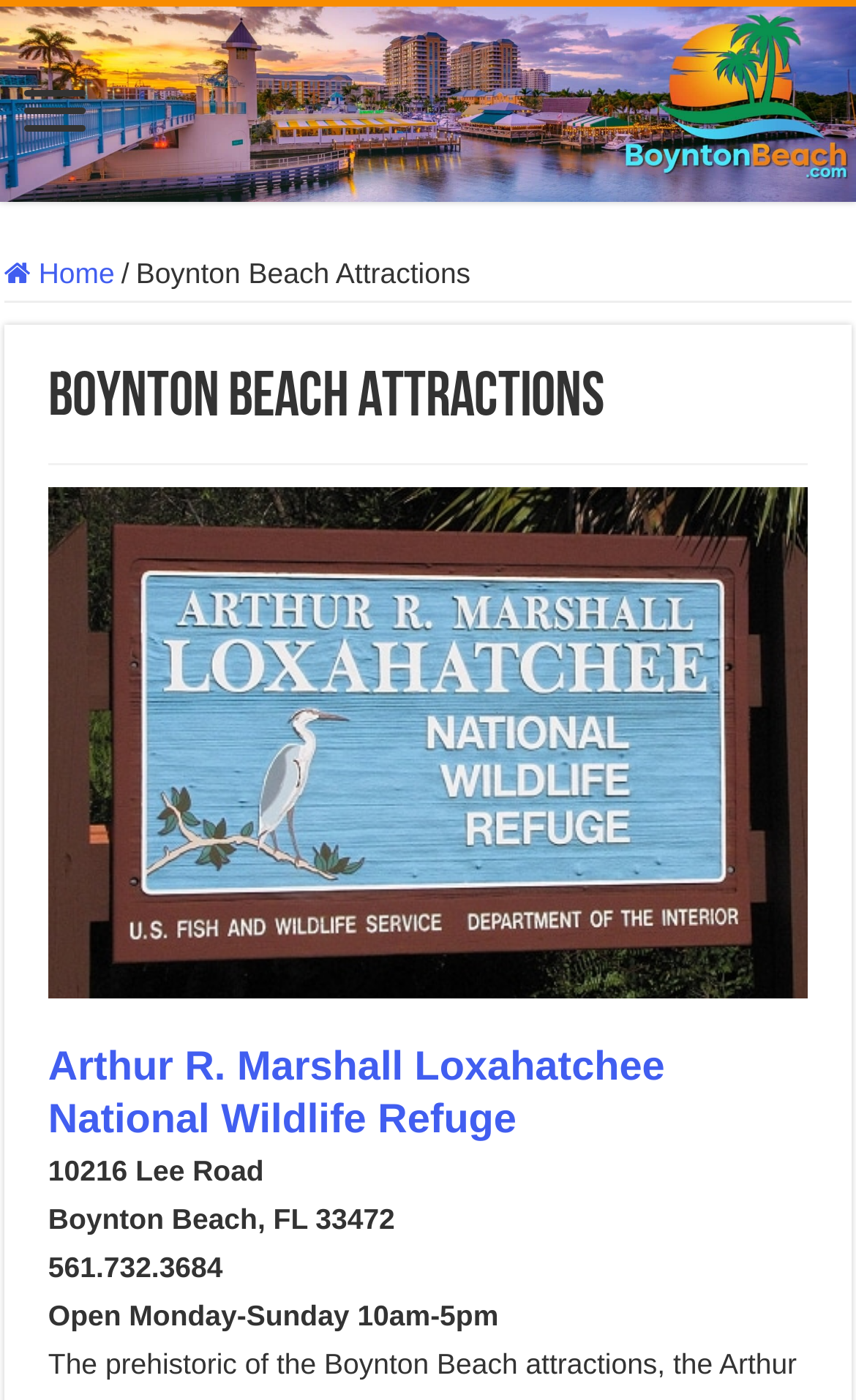Provide a one-word or one-phrase answer to the question:
What is the address of the attraction?

10216 Lee Road, Boynton Beach, FL 33472